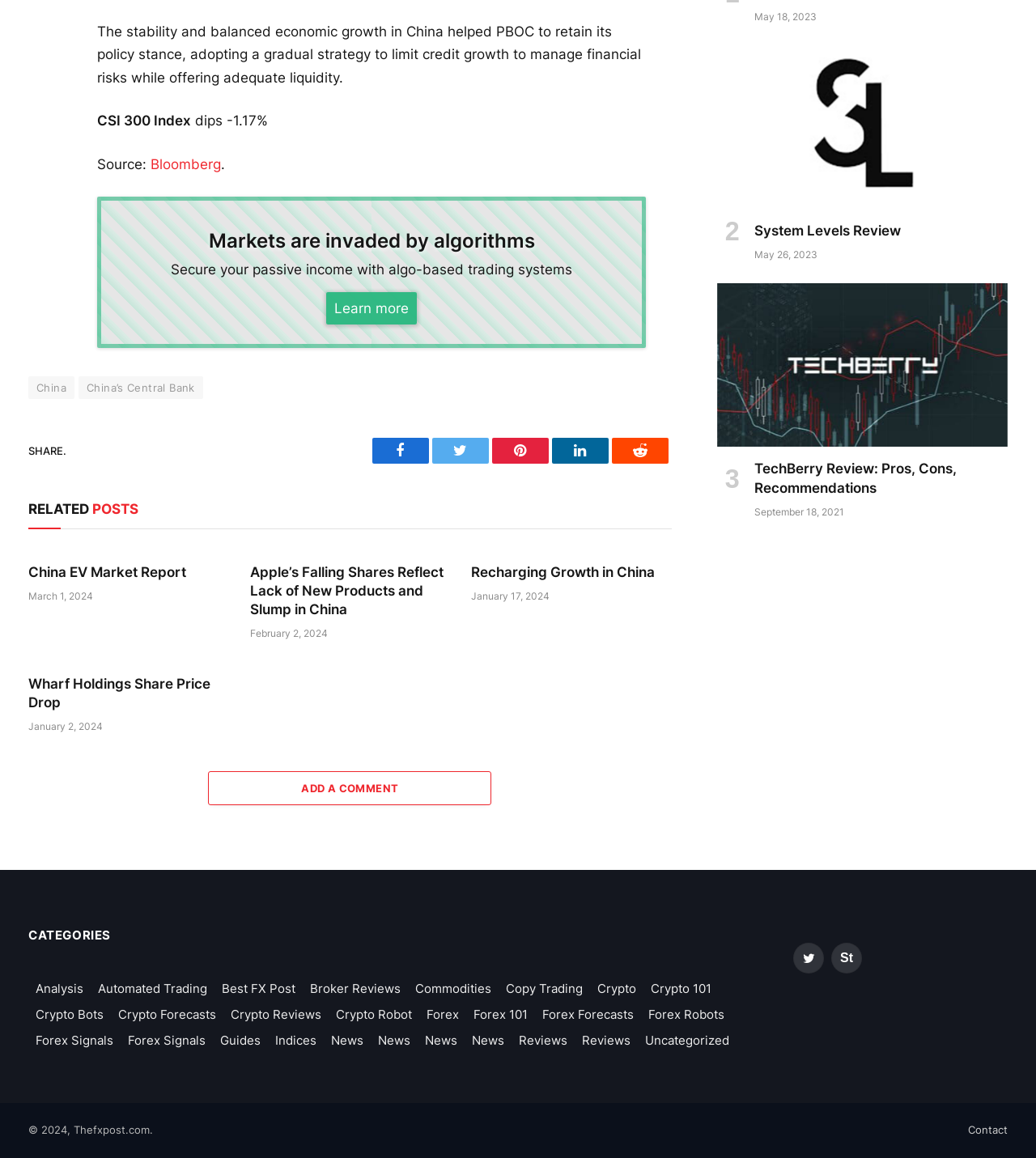Provide the bounding box for the UI element matching this description: "Hannah Ray".

None